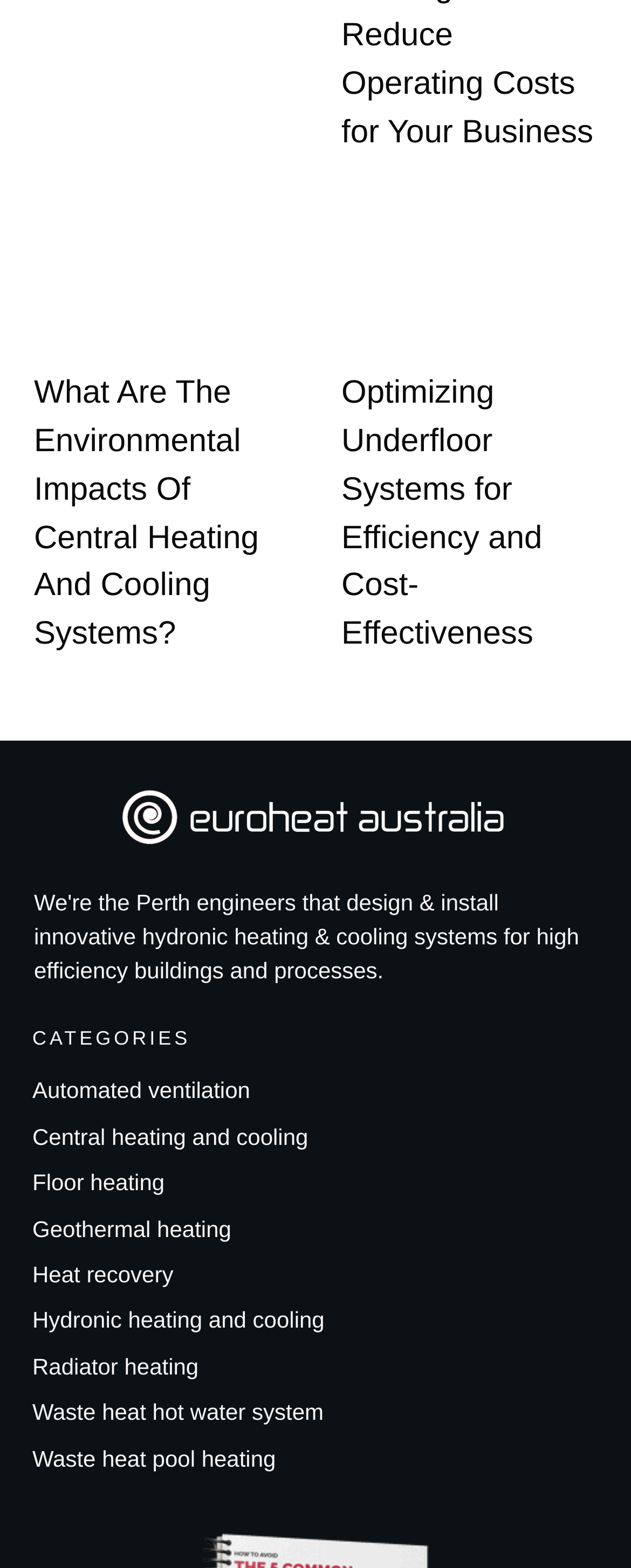Find the bounding box of the UI element described as: "Waste heat hot water system". The bounding box coordinates should be given as four float values between 0 and 1, i.e., [left, top, right, bottom].

[0.051, 0.889, 0.513, 0.912]